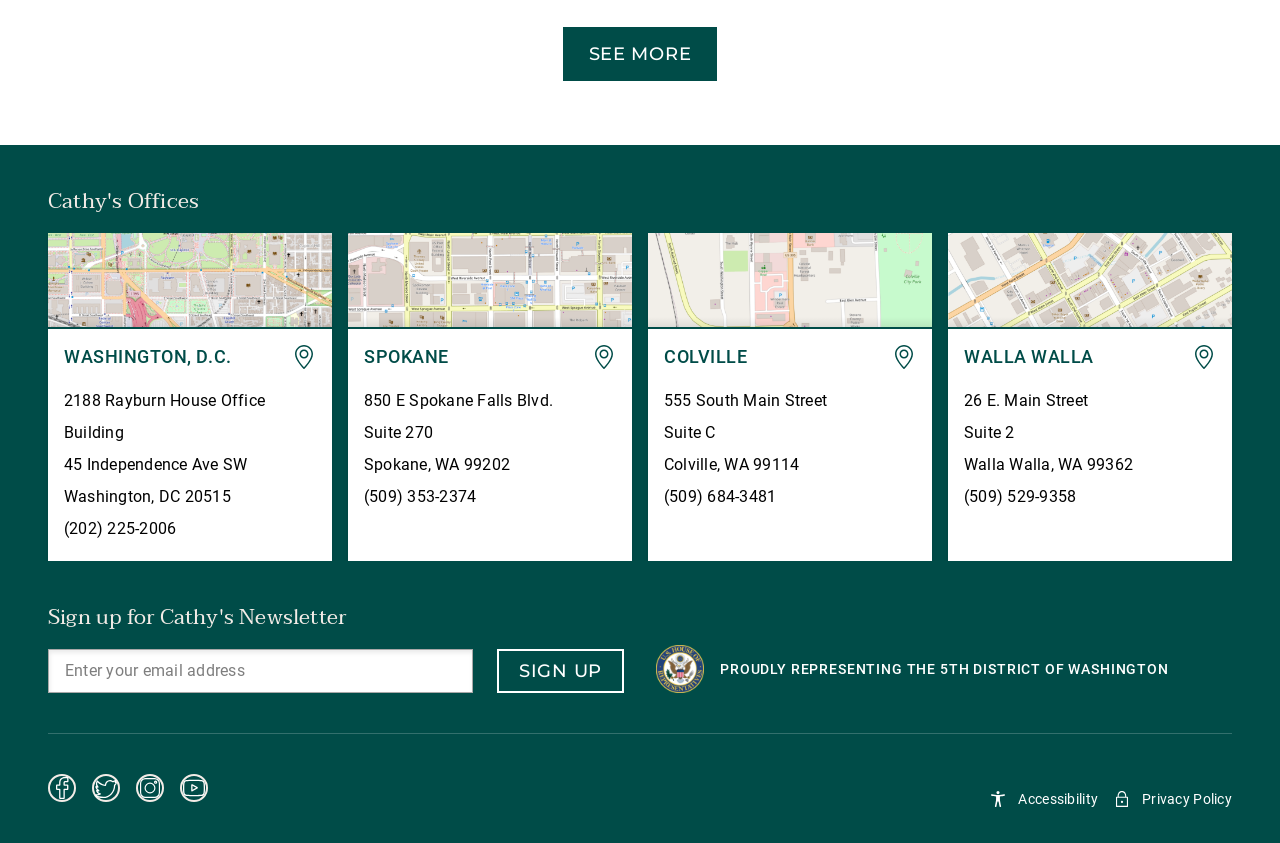What is the purpose of the 'Sign up for Cathy's Newsletter' section?
Identify the answer in the screenshot and reply with a single word or phrase.

To sign up for a newsletter